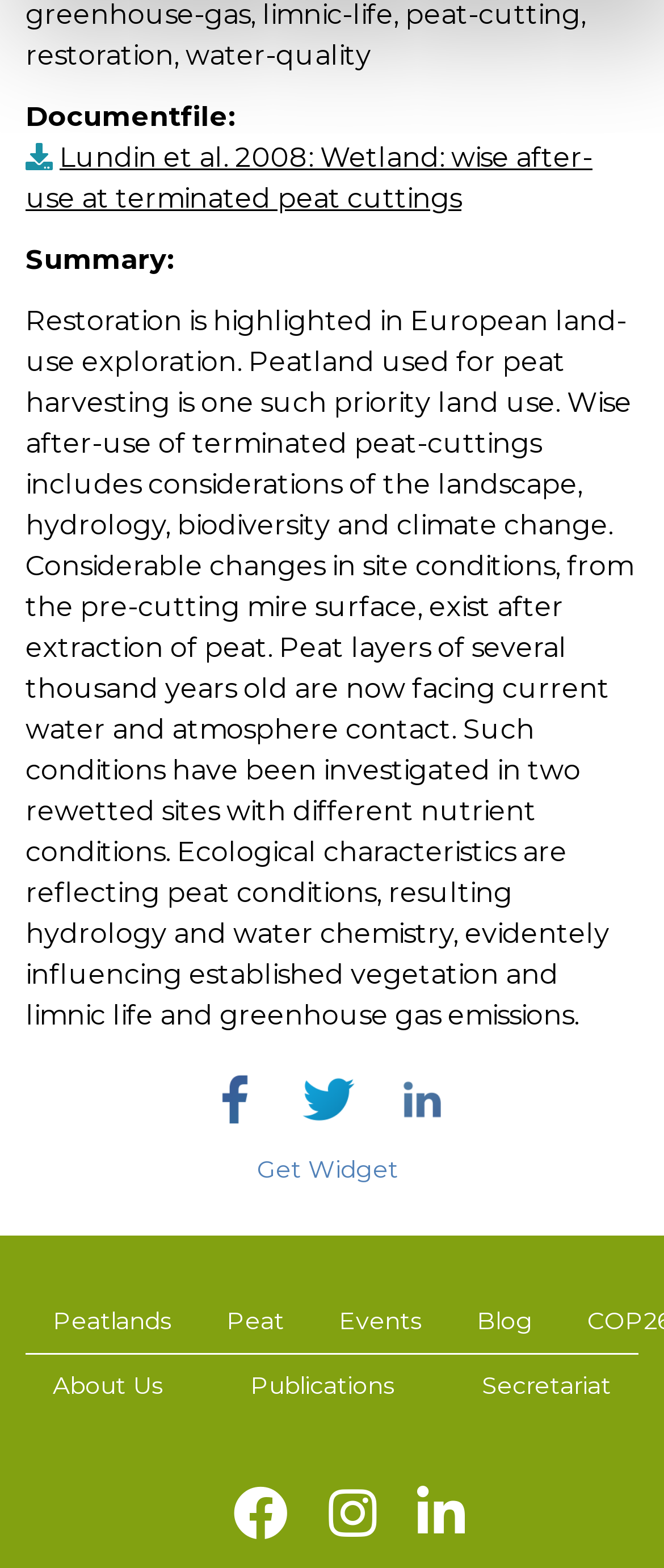How many links are available in the footer section?
Using the information from the image, provide a comprehensive answer to the question.

The footer section of the webpage contains seven links: 'Peatlands', 'Peat', 'Events', 'Blog', 'About Us', 'Publications', and 'Secretariat'.